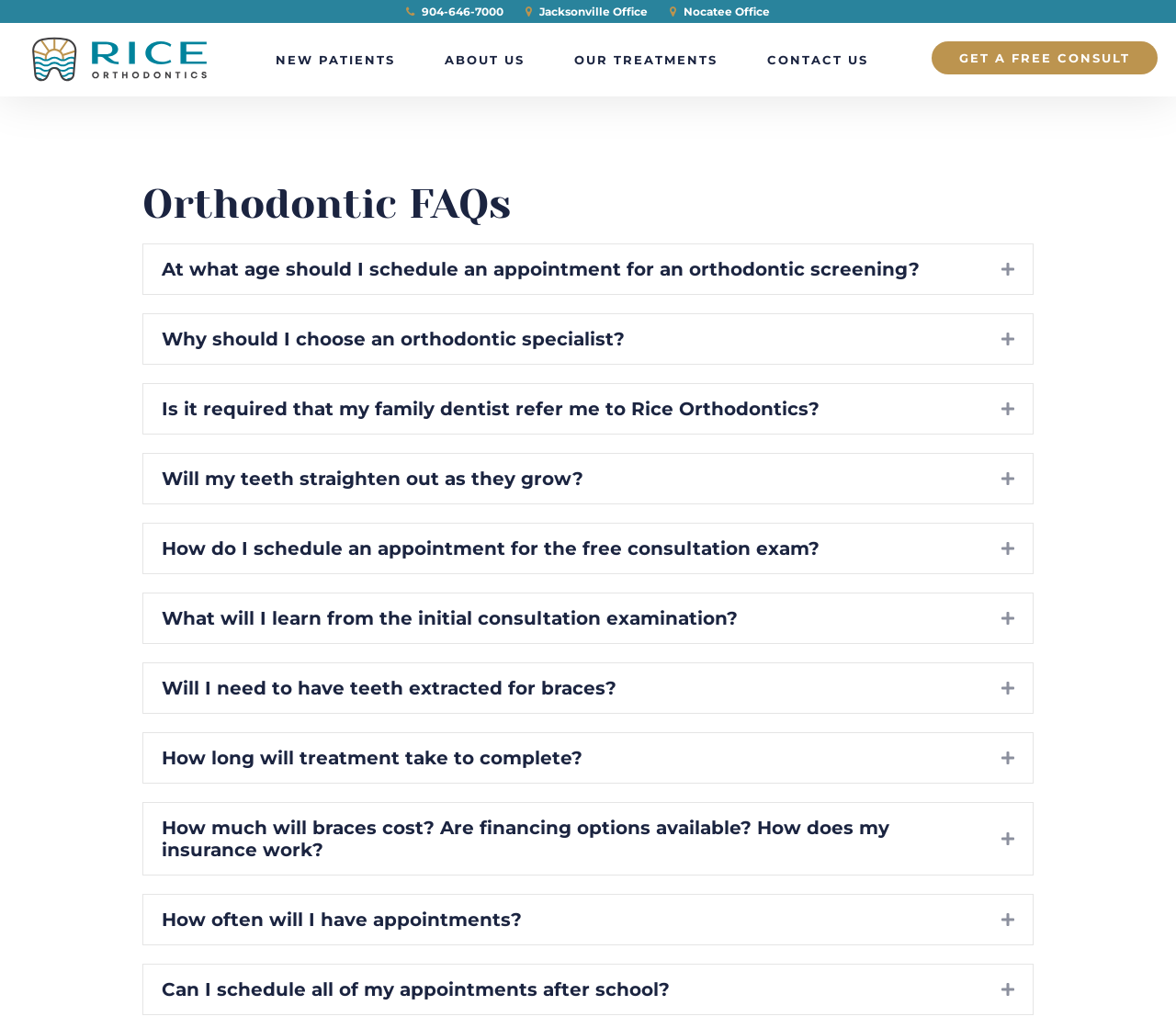Using the description "Get a Free Consult", locate and provide the bounding box of the UI element.

[0.792, 0.04, 0.984, 0.072]